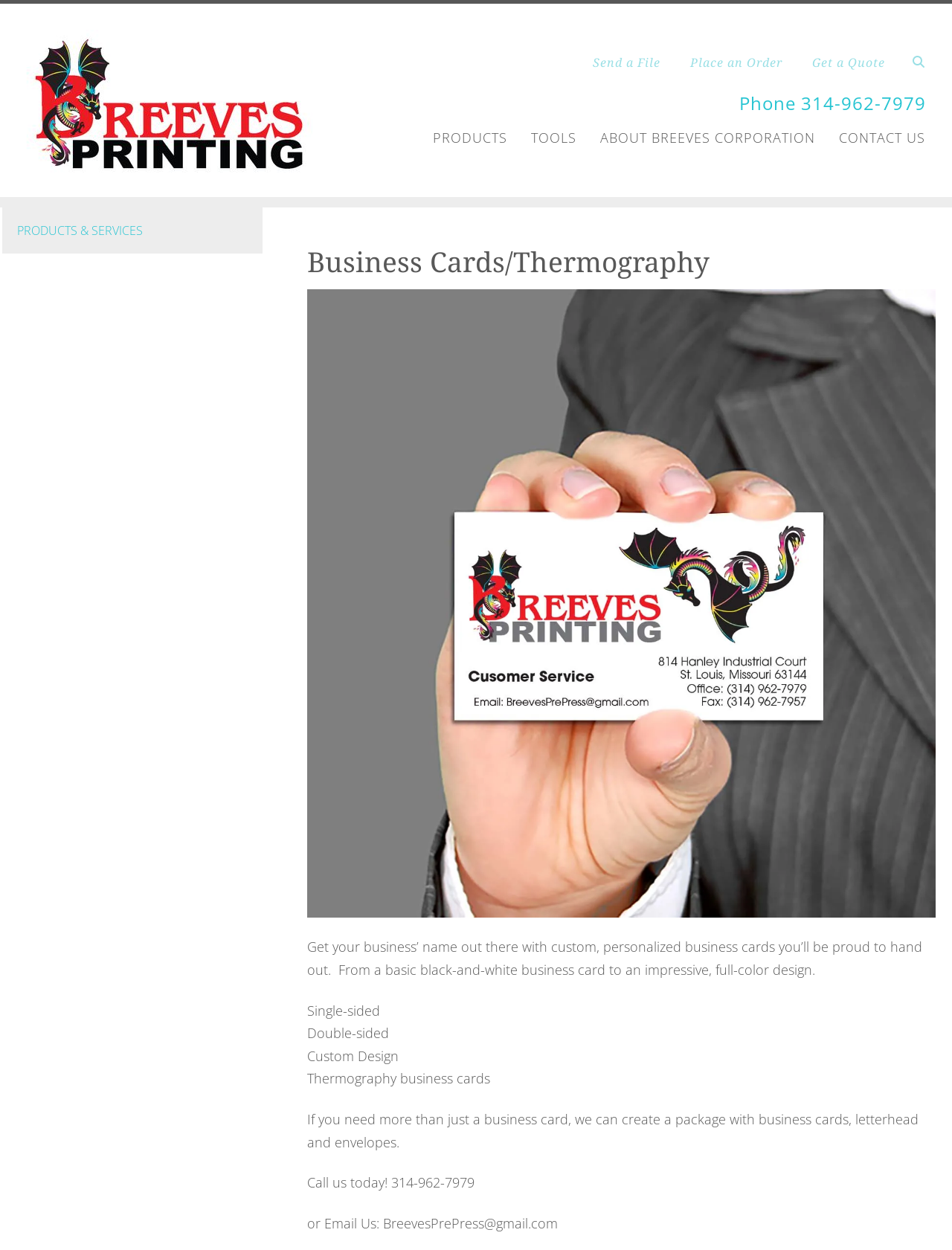What is the phone number to call for business cards?
Refer to the image and answer the question using a single word or phrase.

314-962-7979